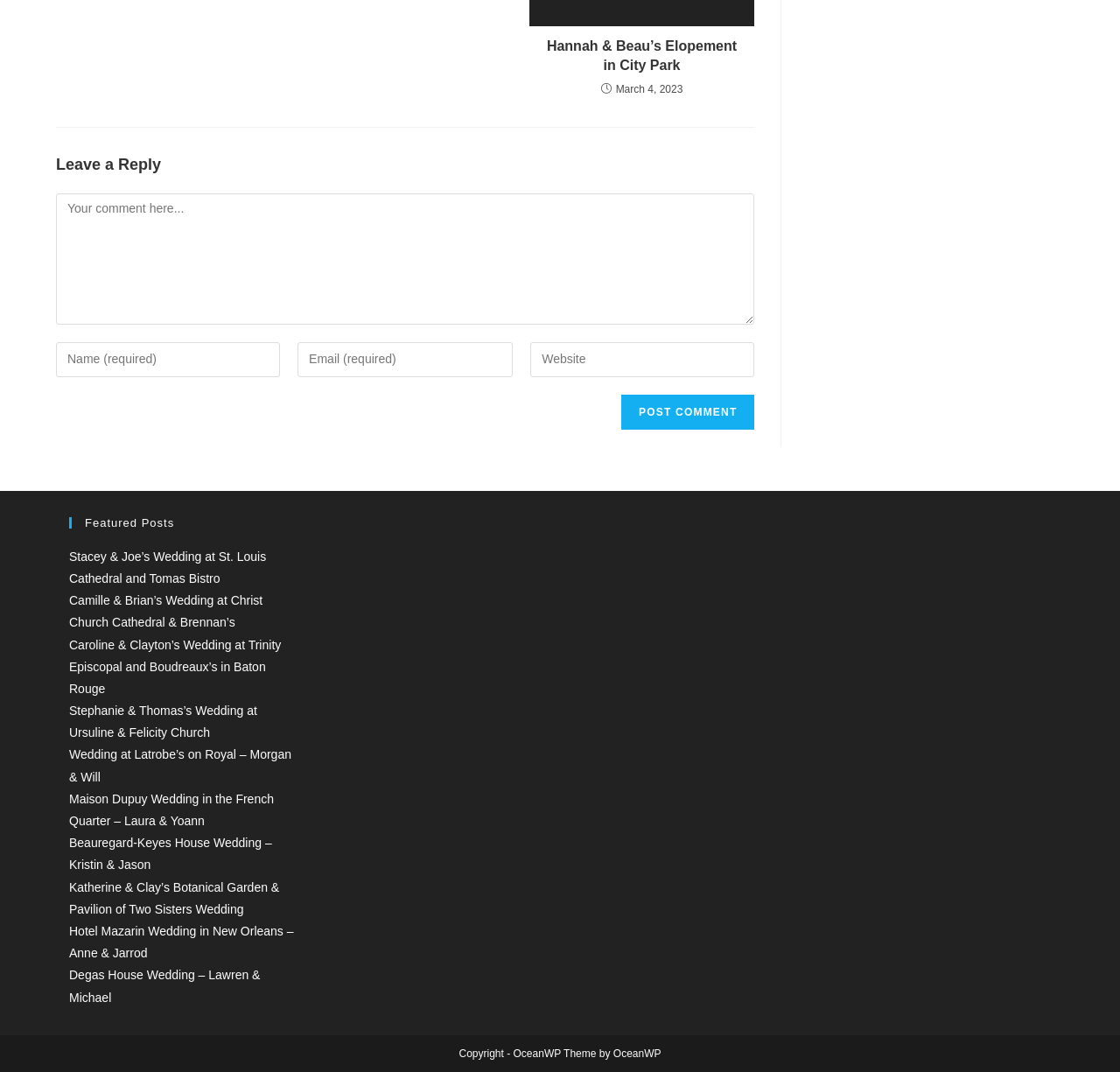Please give a succinct answer using a single word or phrase:
What is the copyright information at the bottom of the page?

Copyright - OceanWP Theme by OceanWP